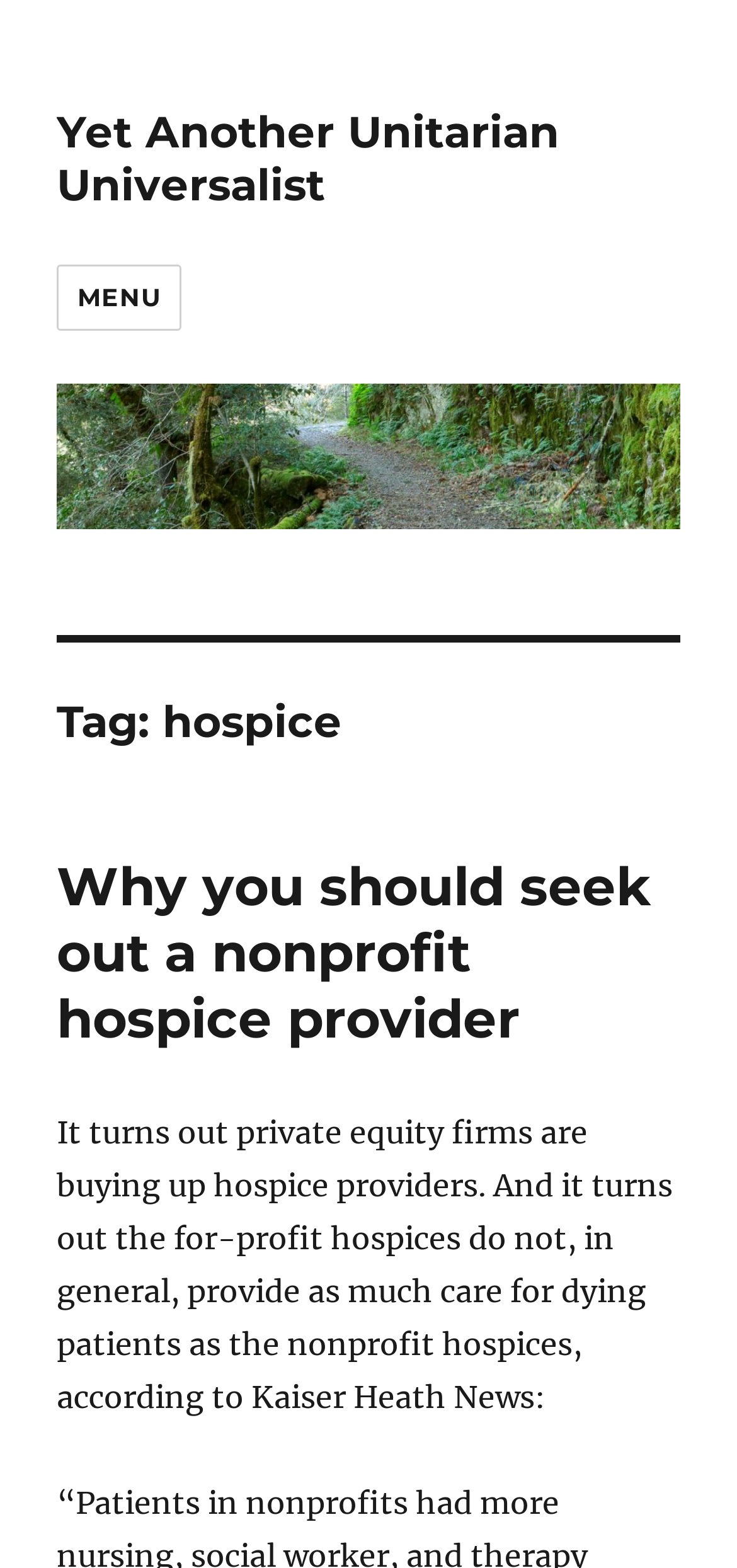What type of hospice providers are being discussed?
Use the image to give a comprehensive and detailed response to the question.

The article is discussing nonprofit hospice providers as opposed to for-profit hospice providers, which are mentioned as being bought up by private equity firms.